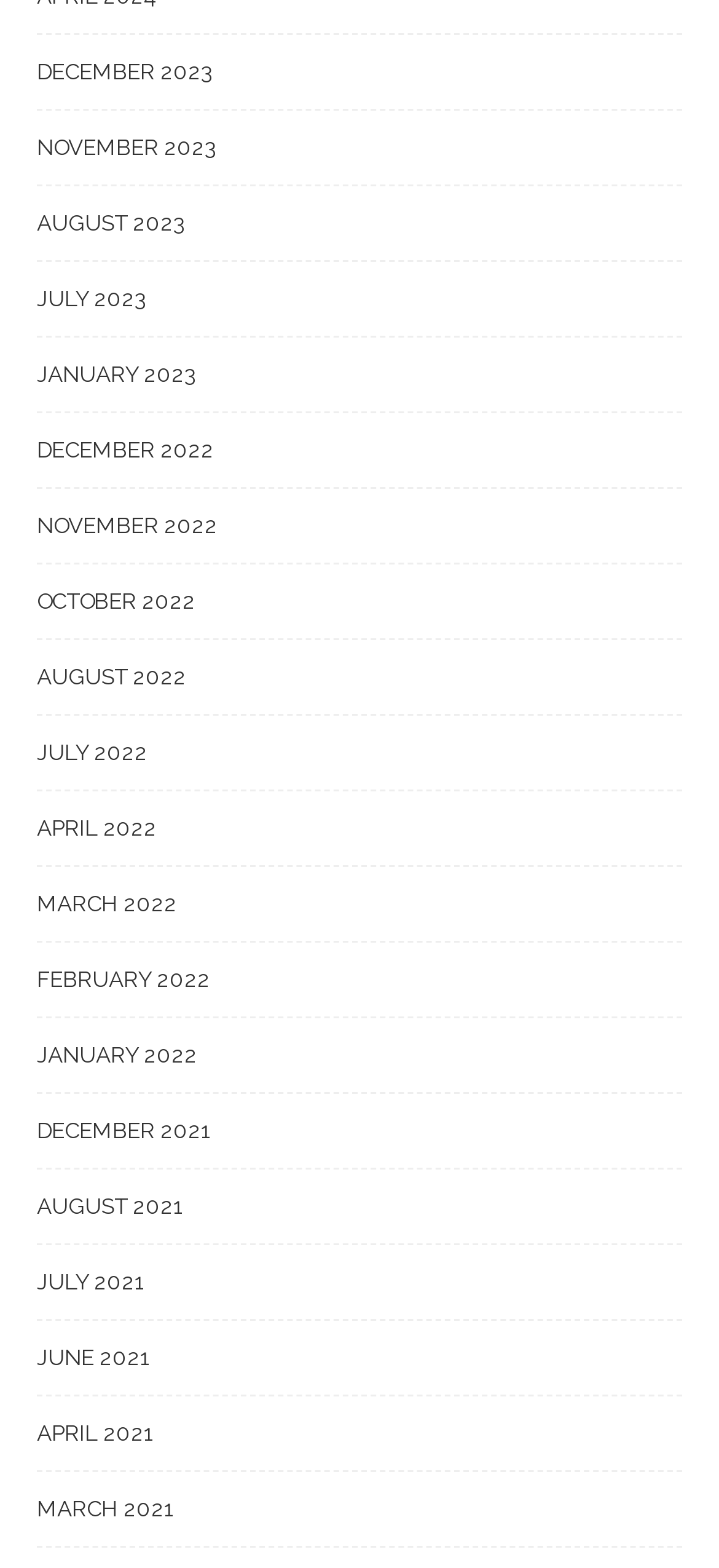Provide a single word or phrase answer to the question: 
What are the links on the webpage?

Month and year links